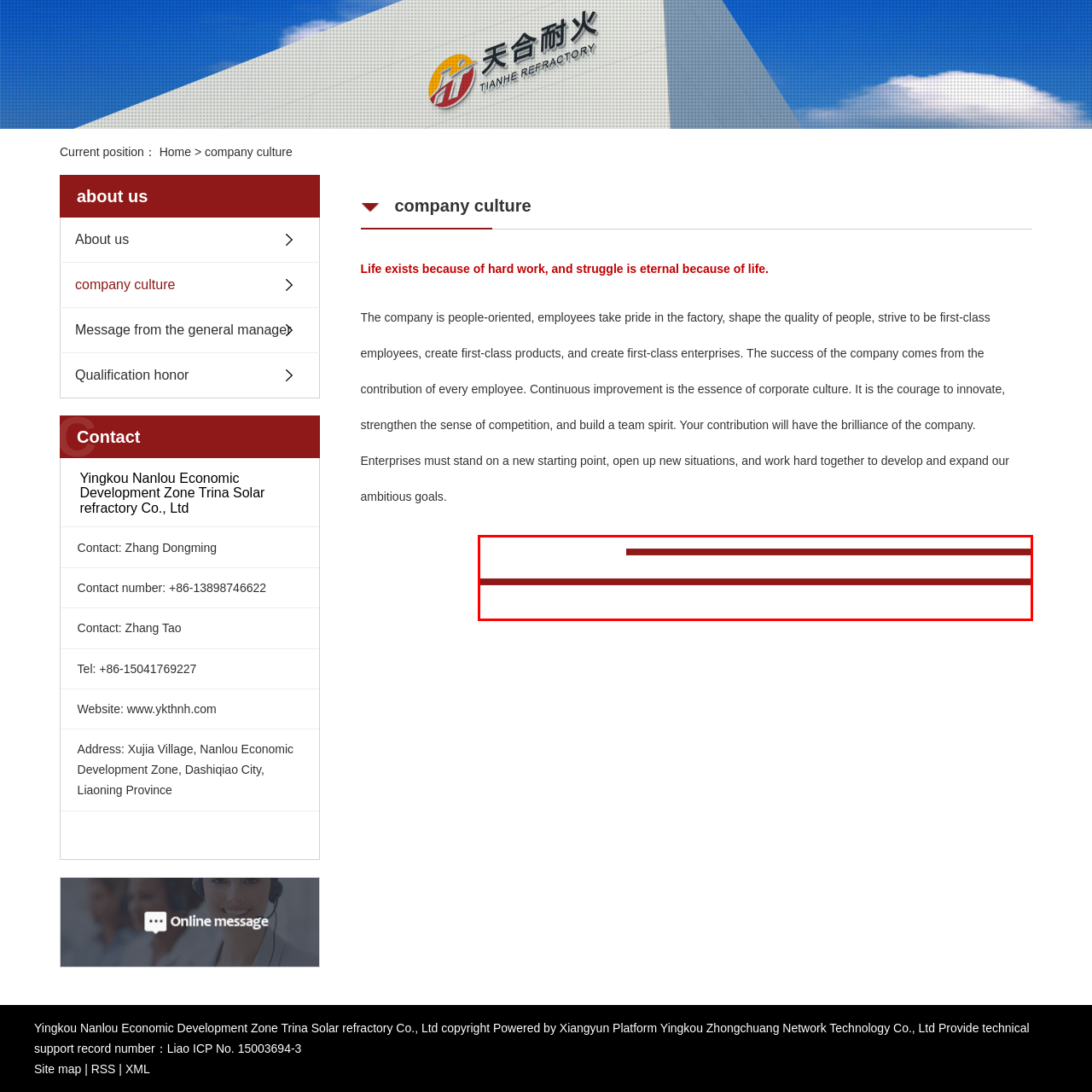Generate a detailed caption for the picture that is marked by the red rectangle.

The image features a simple yet elegant design of red lines on a white background. The lines are horizontal and evenly spaced, creating a clean and modern aesthetic. This minimalist approach may be intended to emphasize the surrounding text or content on the webpage, enhancing readability while maintaining a visually appealing look. The use of a bold color like red against a white backdrop can evoke feelings of energy and focus, possibly aligning with the corporate values or branding concepts associated with the content nearby.